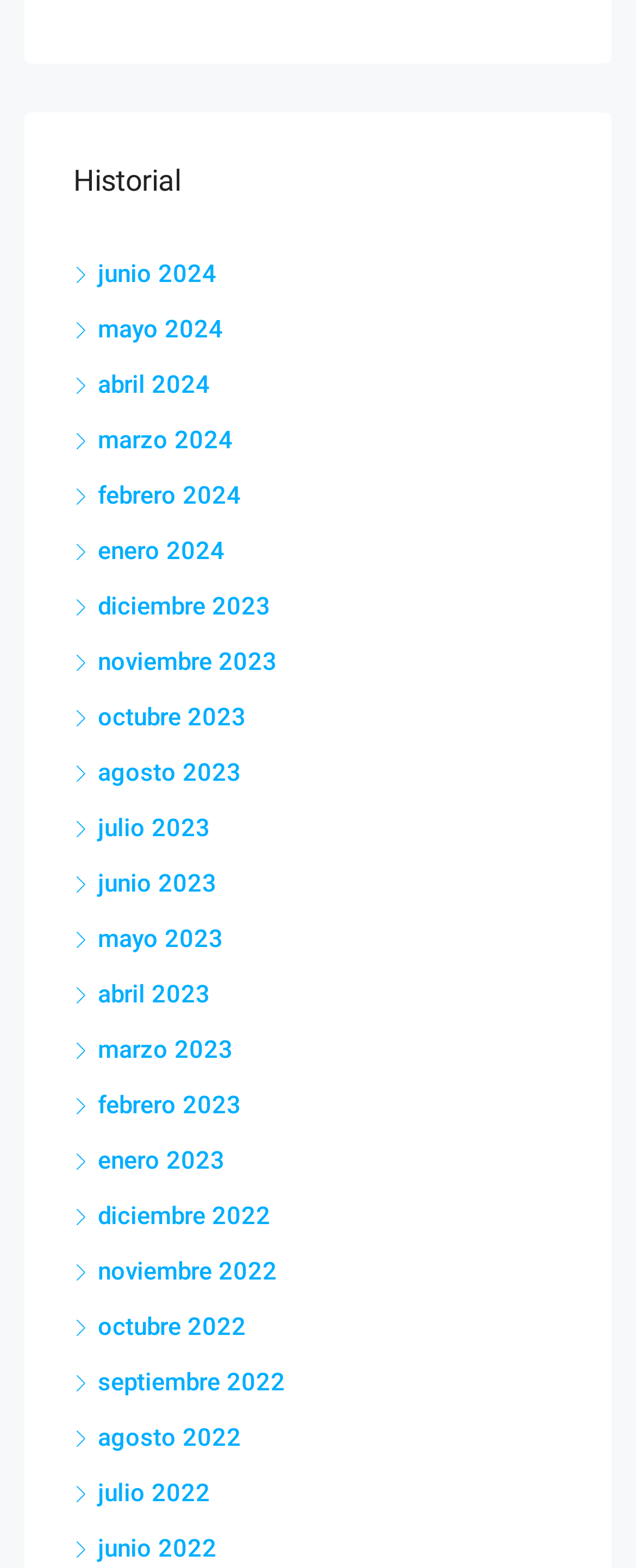What is the earliest month listed?
Using the image as a reference, answer the question with a short word or phrase.

diciembre 2022